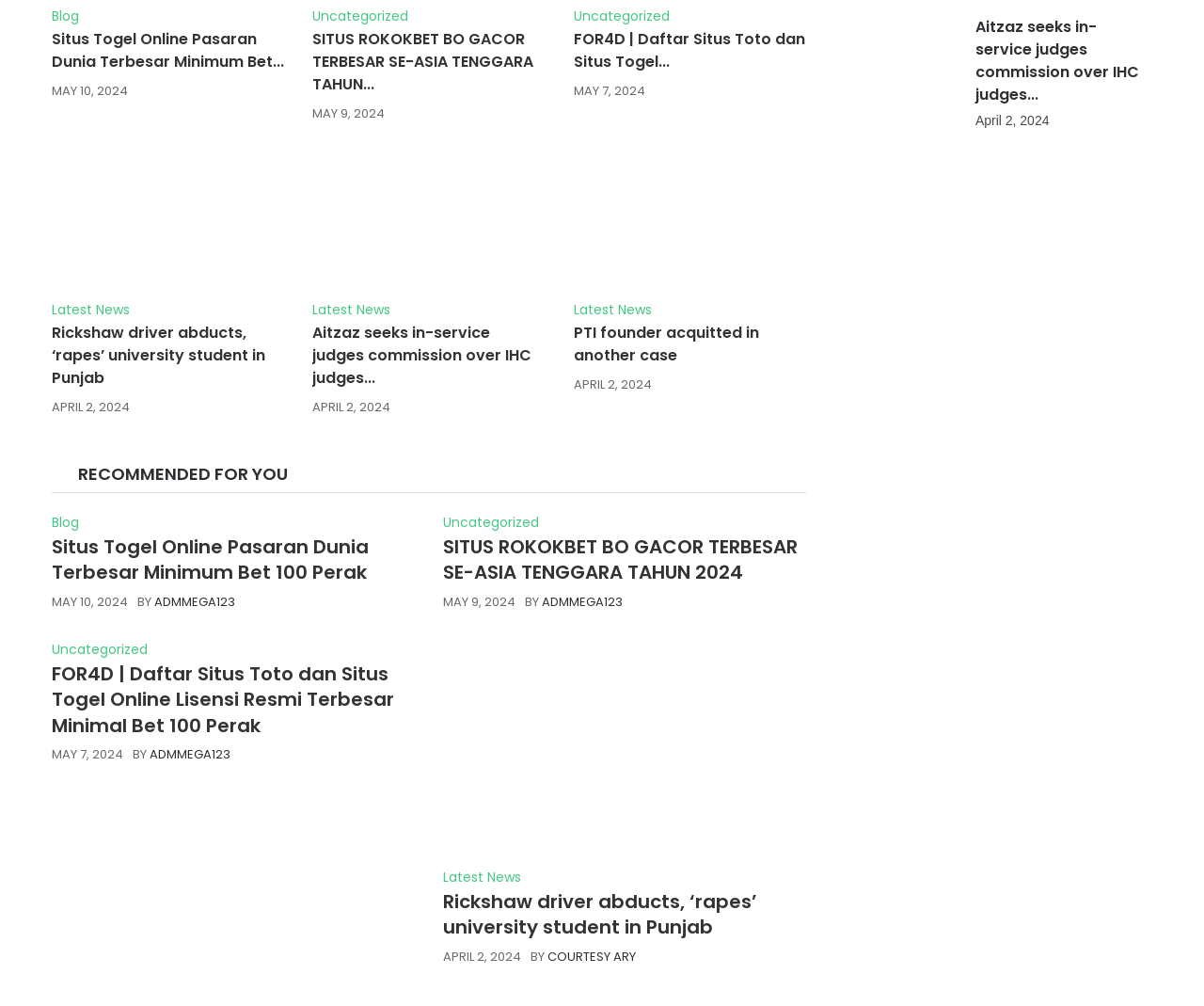Respond with a single word or phrase:
What category is the article 'FOR4D | Daftar Situs Toto dan Situs Togel Online Lisensi Resmi Terbesar Minimal Bet 100 Perak' under?

Uncategorized